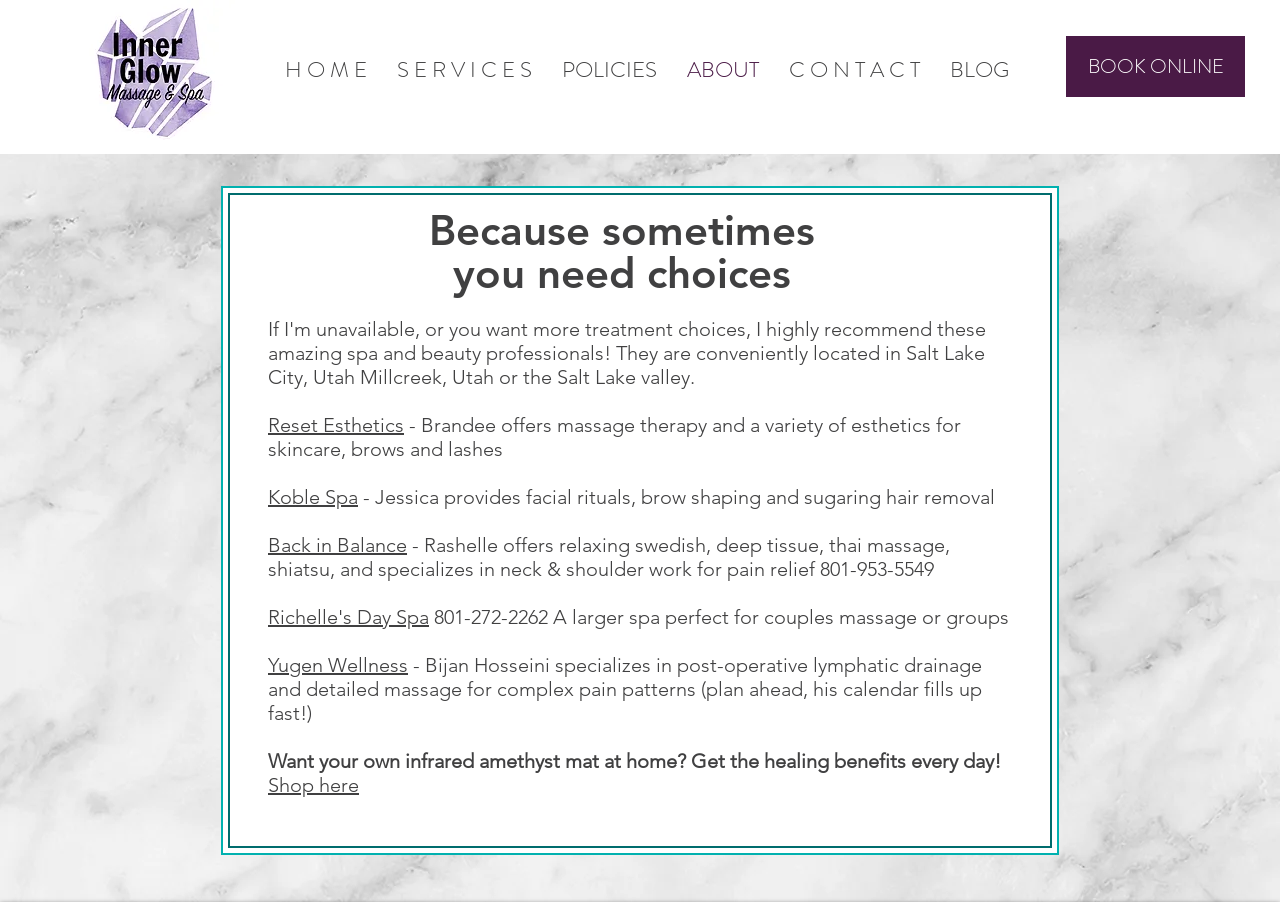Determine the bounding box coordinates for the clickable element to execute this instruction: "Book online". Provide the coordinates as four float numbers between 0 and 1, i.e., [left, top, right, bottom].

[0.832, 0.039, 0.973, 0.109]